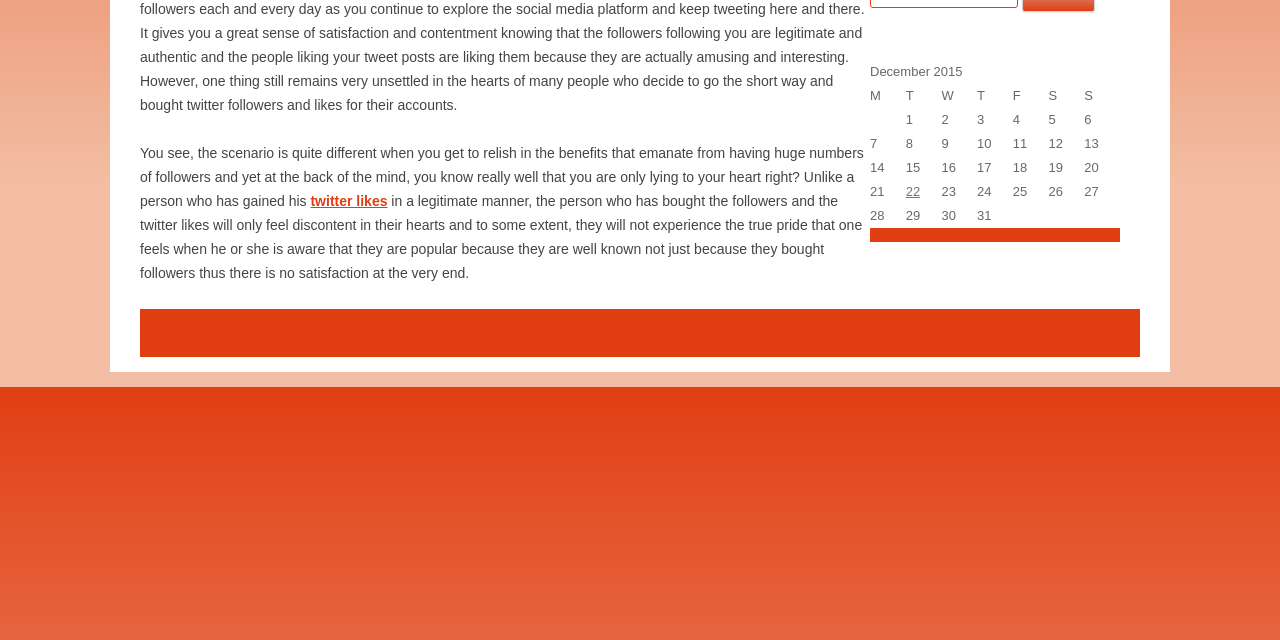From the webpage screenshot, identify the region described by twitter likes. Provide the bounding box coordinates as (top-left x, top-left y, bottom-right x, bottom-right y), with each value being a floating point number between 0 and 1.

[0.243, 0.301, 0.303, 0.326]